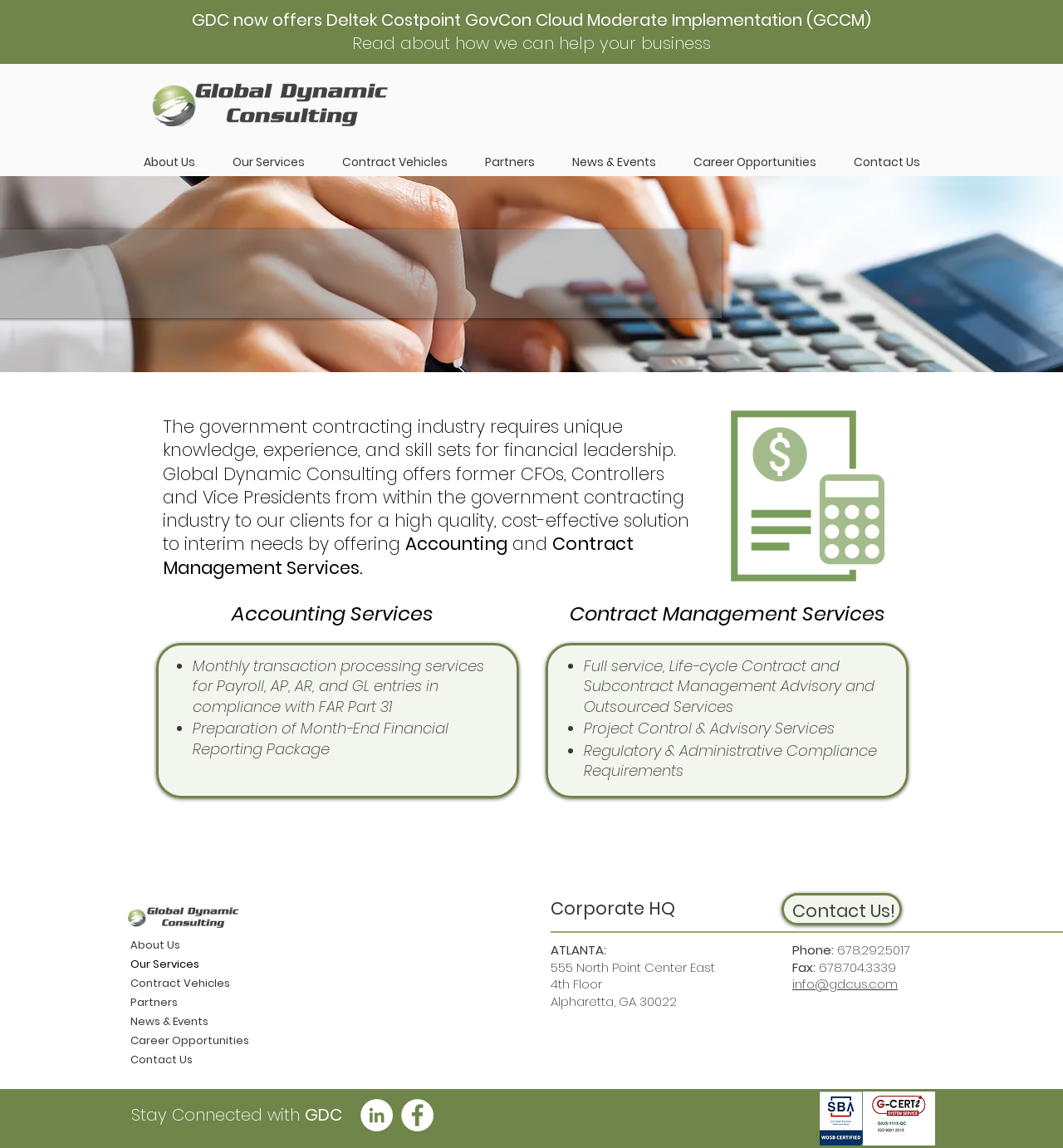Provide a one-word or short-phrase response to the question:
How can I contact GDC?

Phone or Email